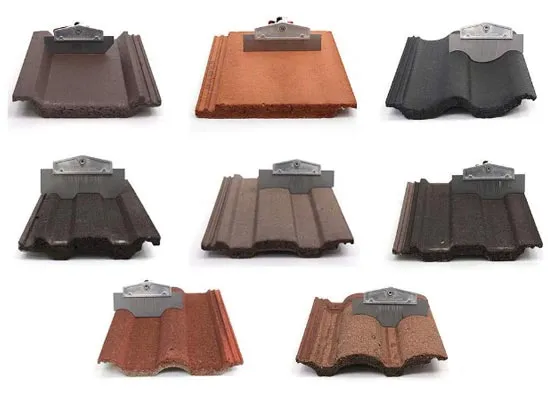Please answer the following question using a single word or phrase: 
What is optimized for mechanical moss removal?

Robust blade